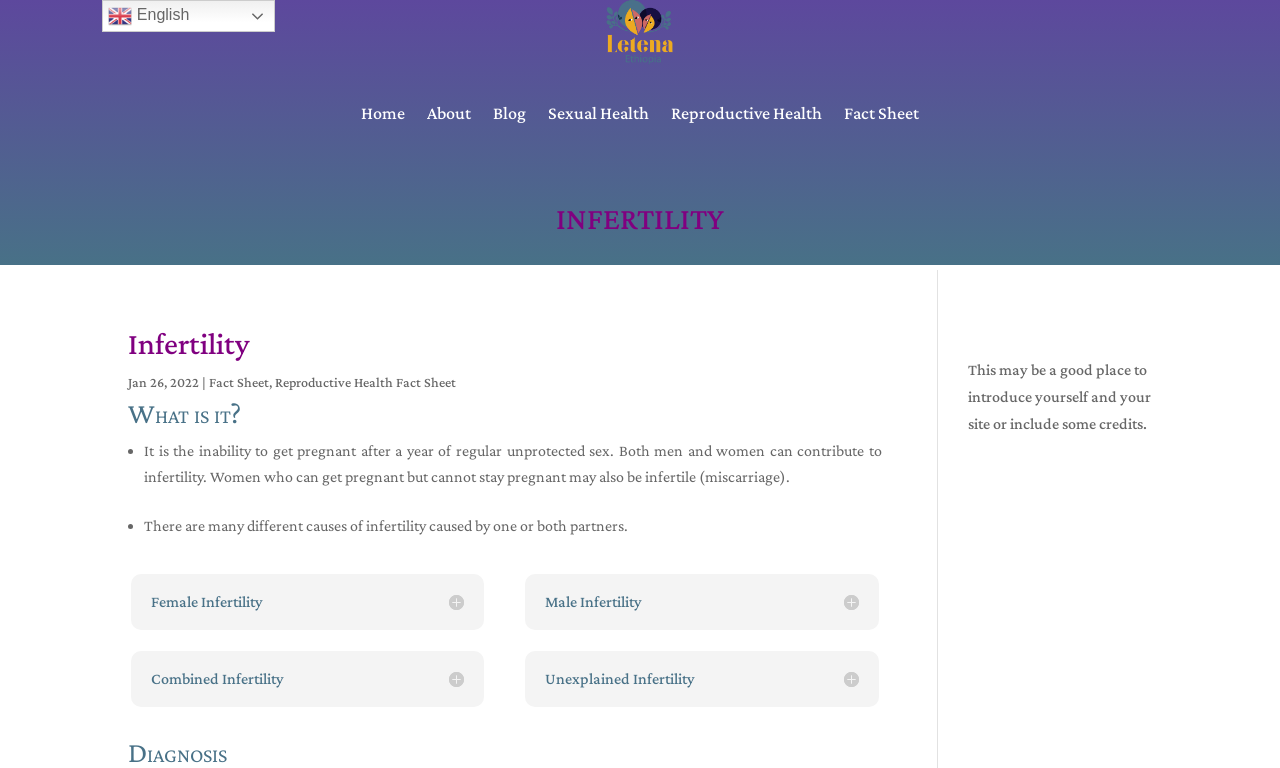Please provide the bounding box coordinates for the UI element as described: "Sexual Health". The coordinates must be four floats between 0 and 1, represented as [left, top, right, bottom].

[0.428, 0.098, 0.507, 0.197]